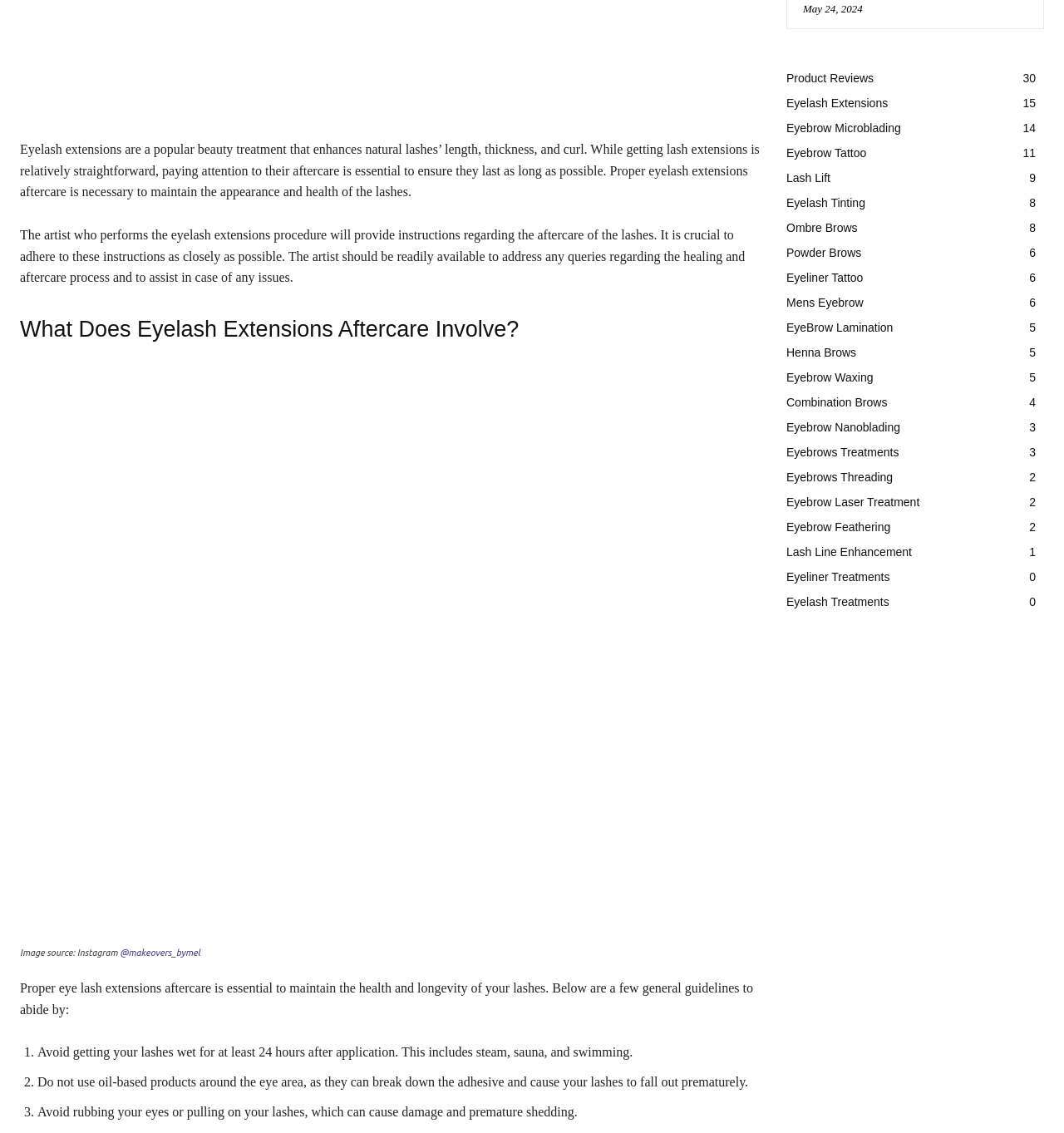Provide the bounding box coordinates of the HTML element described as: "Eyebrow Laser Treatment2". The bounding box coordinates should be four float numbers between 0 and 1, i.e., [left, top, right, bottom].

[0.739, 0.437, 0.864, 0.449]